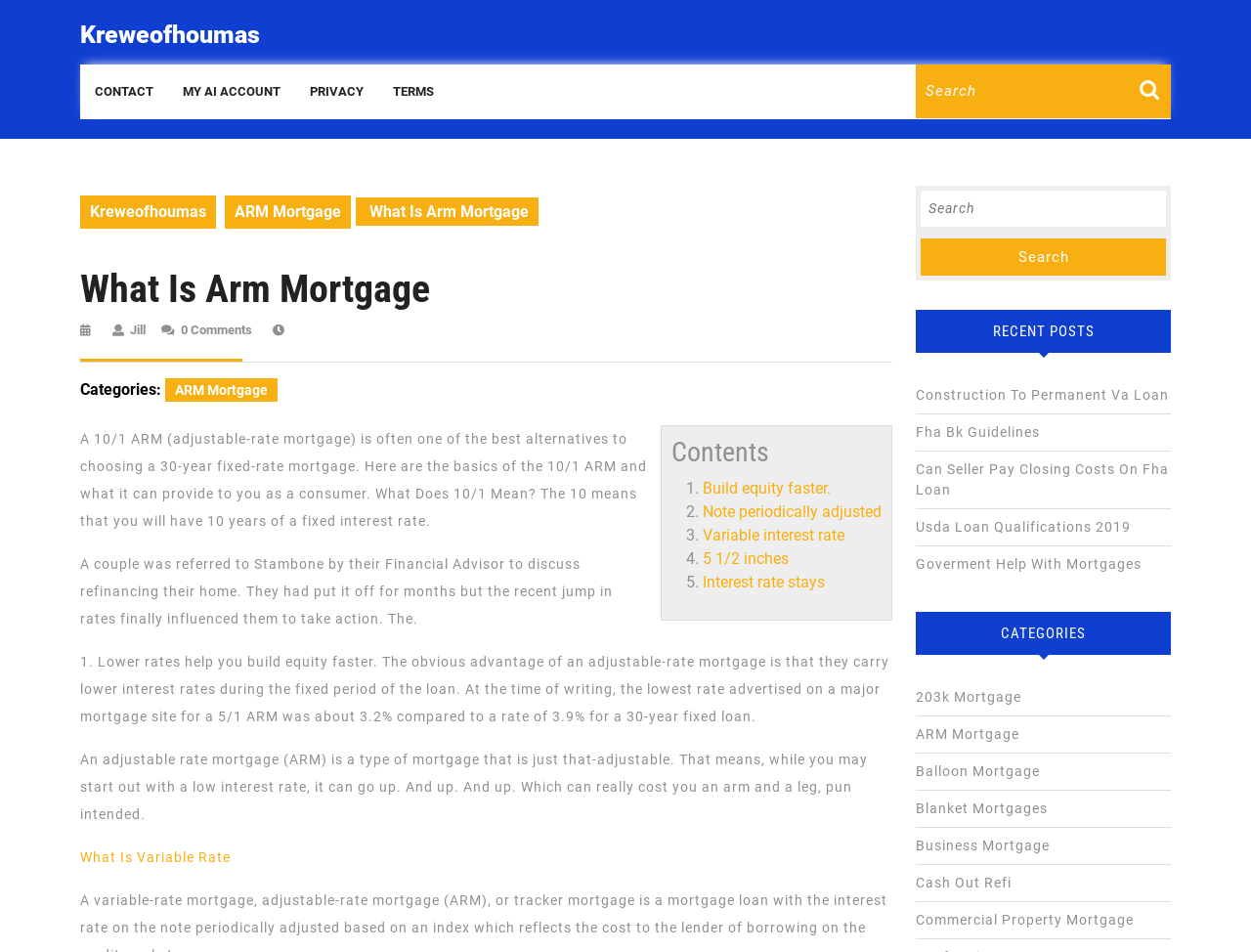Refer to the image and provide an in-depth answer to the question: 
What is the purpose of the search box?

The search box is located at the top right corner of the webpage, and it has a label 'Search for:' next to it. This suggests that the purpose of the search box is to allow users to search for specific content within the webpage.